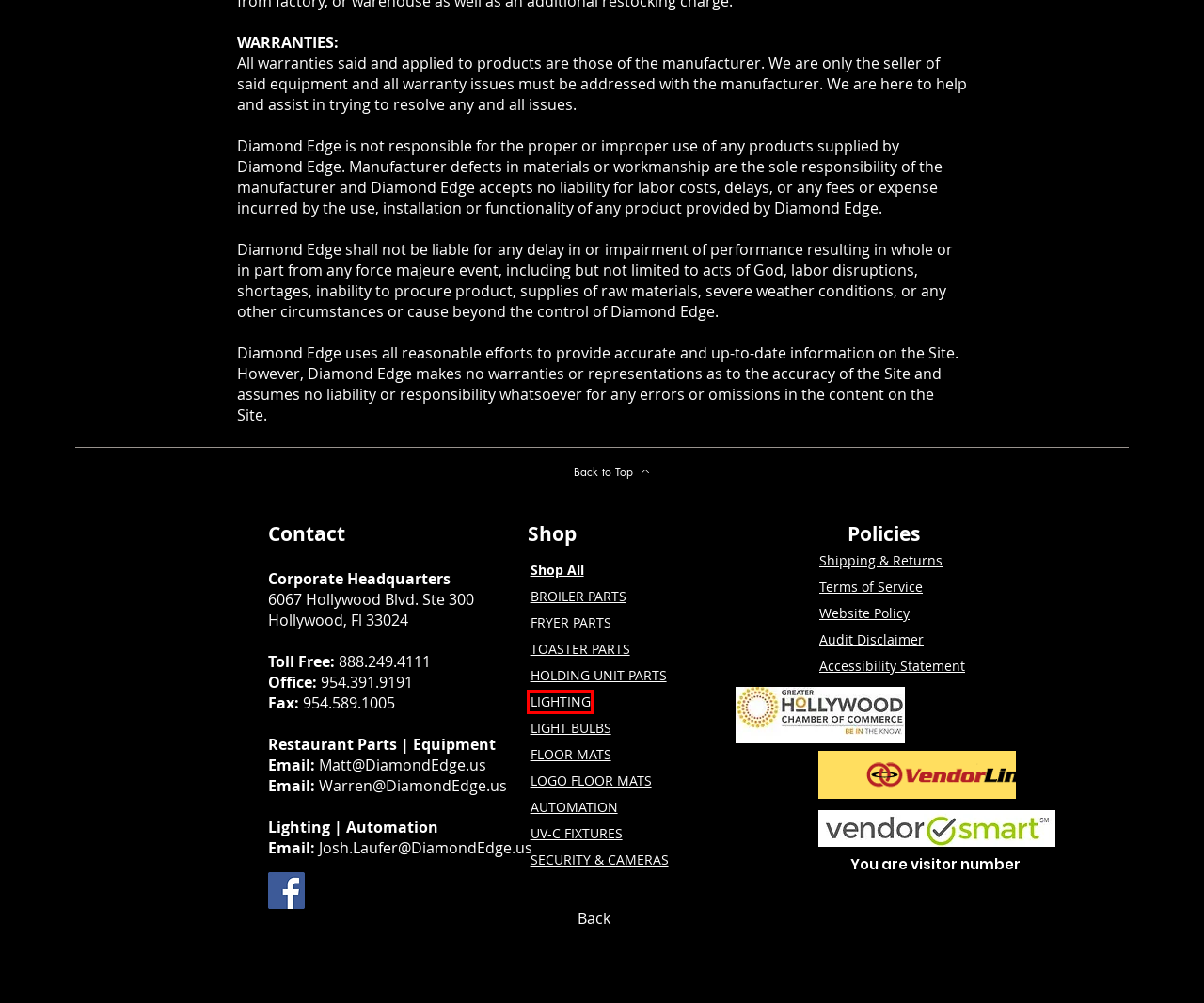Observe the webpage screenshot and focus on the red bounding box surrounding a UI element. Choose the most appropriate webpage description that corresponds to the new webpage after clicking the element in the bounding box. Here are the candidates:
A. Accessibility Statement | Diamond Edge Inc
B. Lighting Audit Disclaimer | Diamond Edge Inc
C. Commercial Lighting | Diamond Edge Inc
D. Light Bulbs | Diamond Edge Inc
E. Website Policy | Diamond Edge Inc
F. Logo Floor Mats | Diamond Edge Inc
G. Floor Mats | Diamond Edge Inc
H. Germicidal Fixtures | Diamond Edge Inc

C